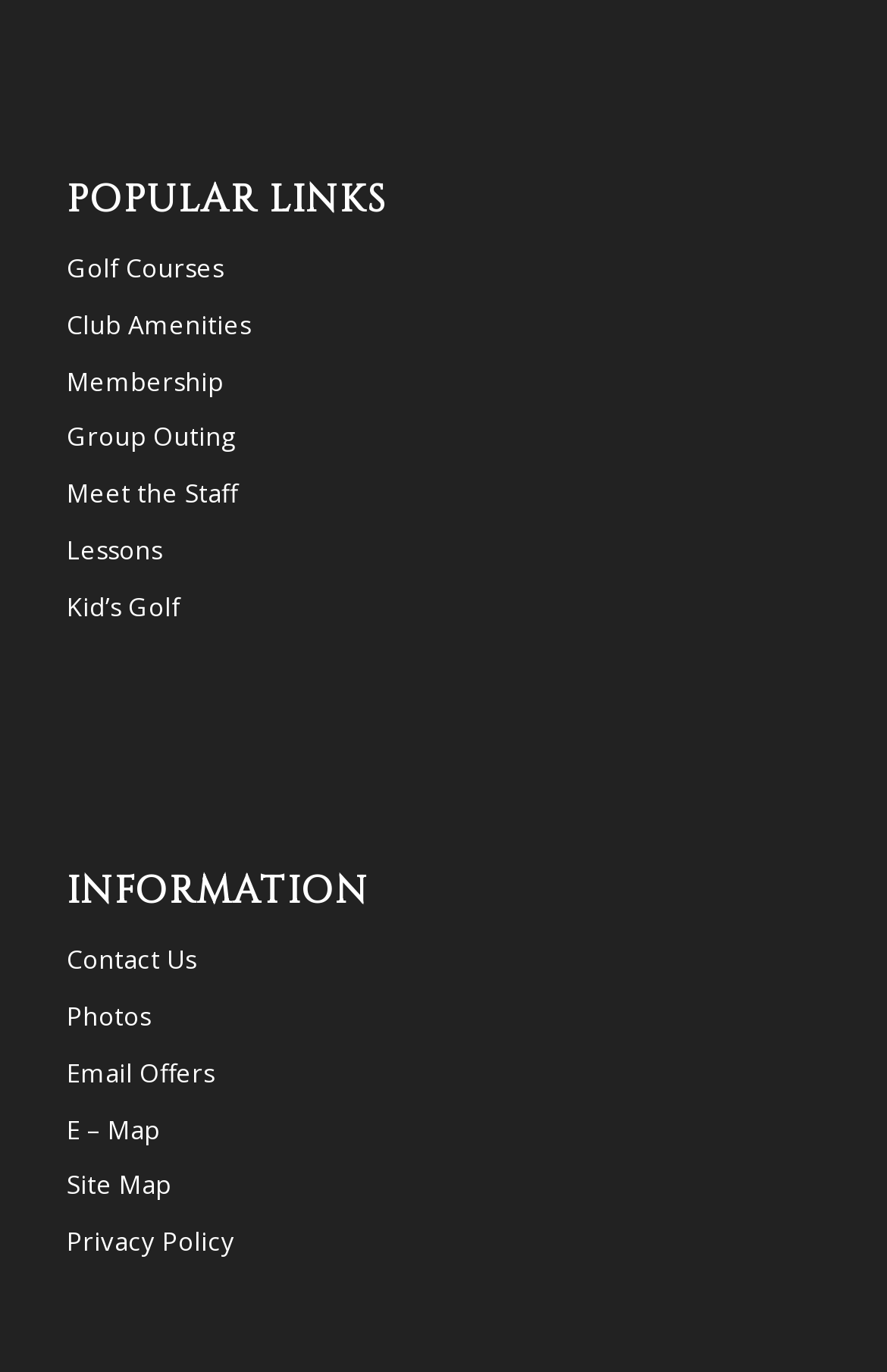Refer to the image and provide a thorough answer to this question:
How many links are under the 'INFORMATION' heading?

The 'INFORMATION' heading is located at the bottom of the webpage with a bounding box coordinate of [0.075, 0.587, 0.925, 0.617]. There are 7 links under this heading, which are 'Contact Us', 'Photos', 'Email Offers', 'E – Map', 'Site Map', 'Privacy Policy', and they have bounding box coordinates of [0.075, 0.639, 0.221, 0.664], [0.075, 0.68, 0.17, 0.705], [0.075, 0.721, 0.242, 0.746], [0.075, 0.762, 0.18, 0.787], [0.075, 0.803, 0.193, 0.828], and [0.075, 0.844, 0.265, 0.869] respectively.